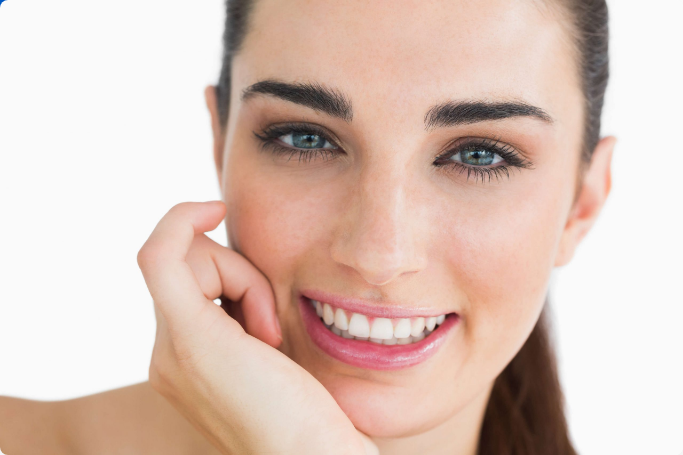Describe all elements and aspects of the image.

A warm and inviting close-up portrait of a young woman showcasing a bright smile, highlighting her healthy teeth and radiant skin. With her hand gently resting on her chin, she exudes confidence and friendliness. The natural light accentuates her expressive blue eyes and perfectly groomed eyebrows, enhancing the overall sense of positivity and well-being. This image embodies the ethos of high-quality dental care and the commitment to patient satisfaction at Highclere Dental Centre, a leading practice in Marangaroo, Perth, dedicated to providing a comfortable and welcoming environment.